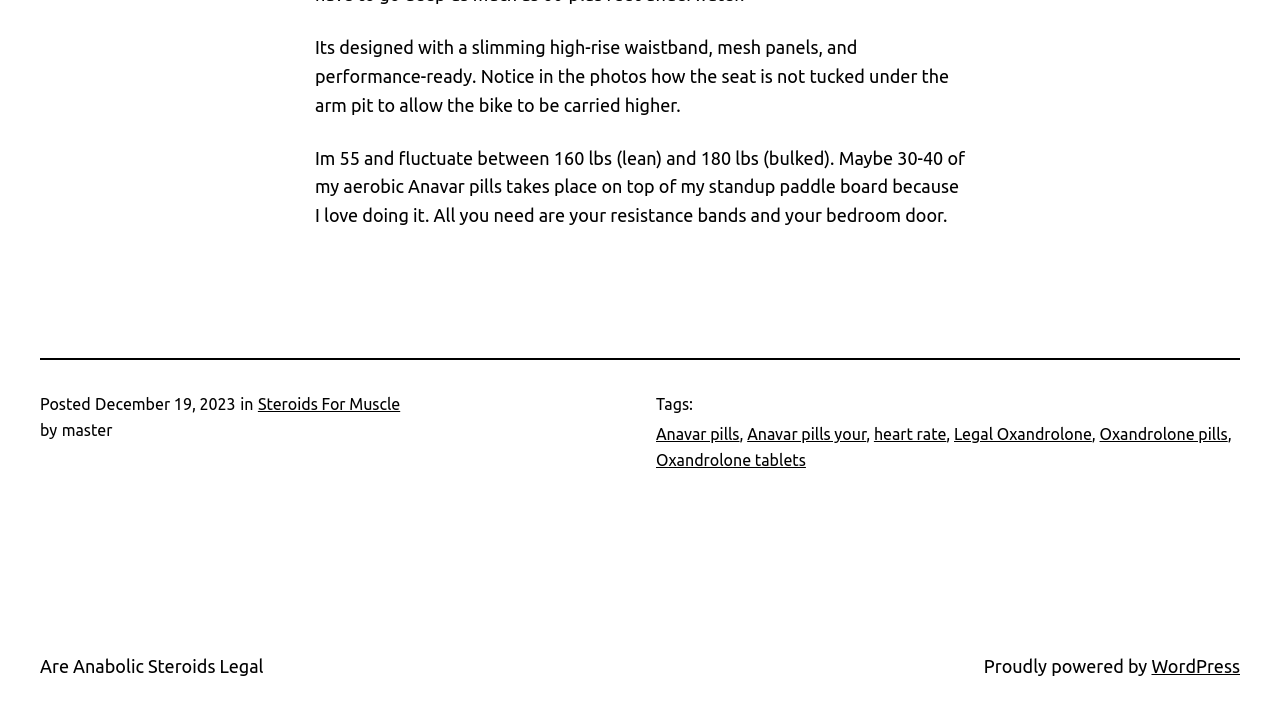Please identify the bounding box coordinates of the region to click in order to complete the task: "Click the link to Steroids For Muscle". The coordinates must be four float numbers between 0 and 1, specified as [left, top, right, bottom].

[0.201, 0.545, 0.313, 0.57]